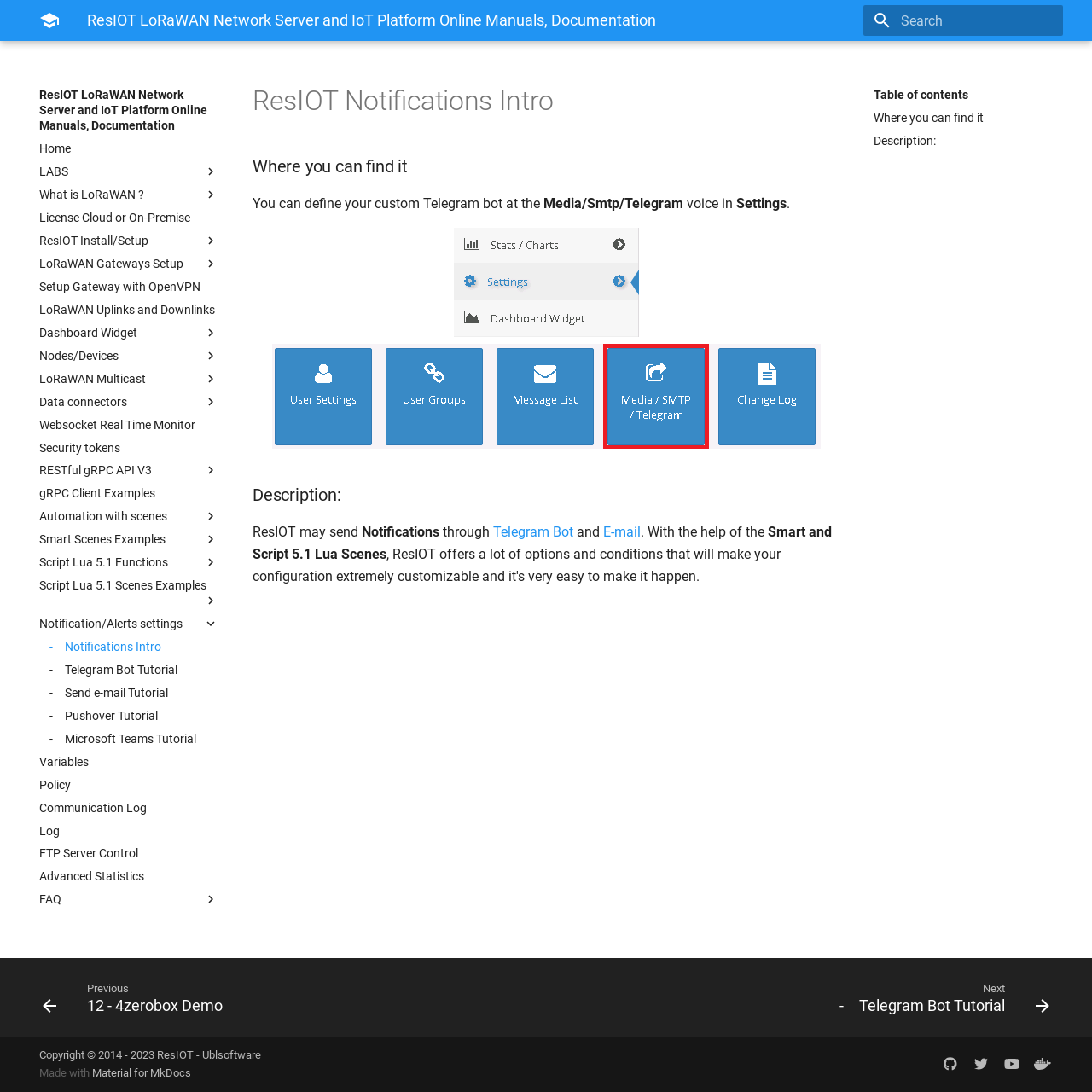Please determine the bounding box coordinates of the element to click in order to execute the following instruction: "Go to Previous 12 - 4zerobox Demo". The coordinates should be four float numbers between 0 and 1, specified as [left, top, right, bottom].

[0.027, 0.881, 0.5, 0.946]